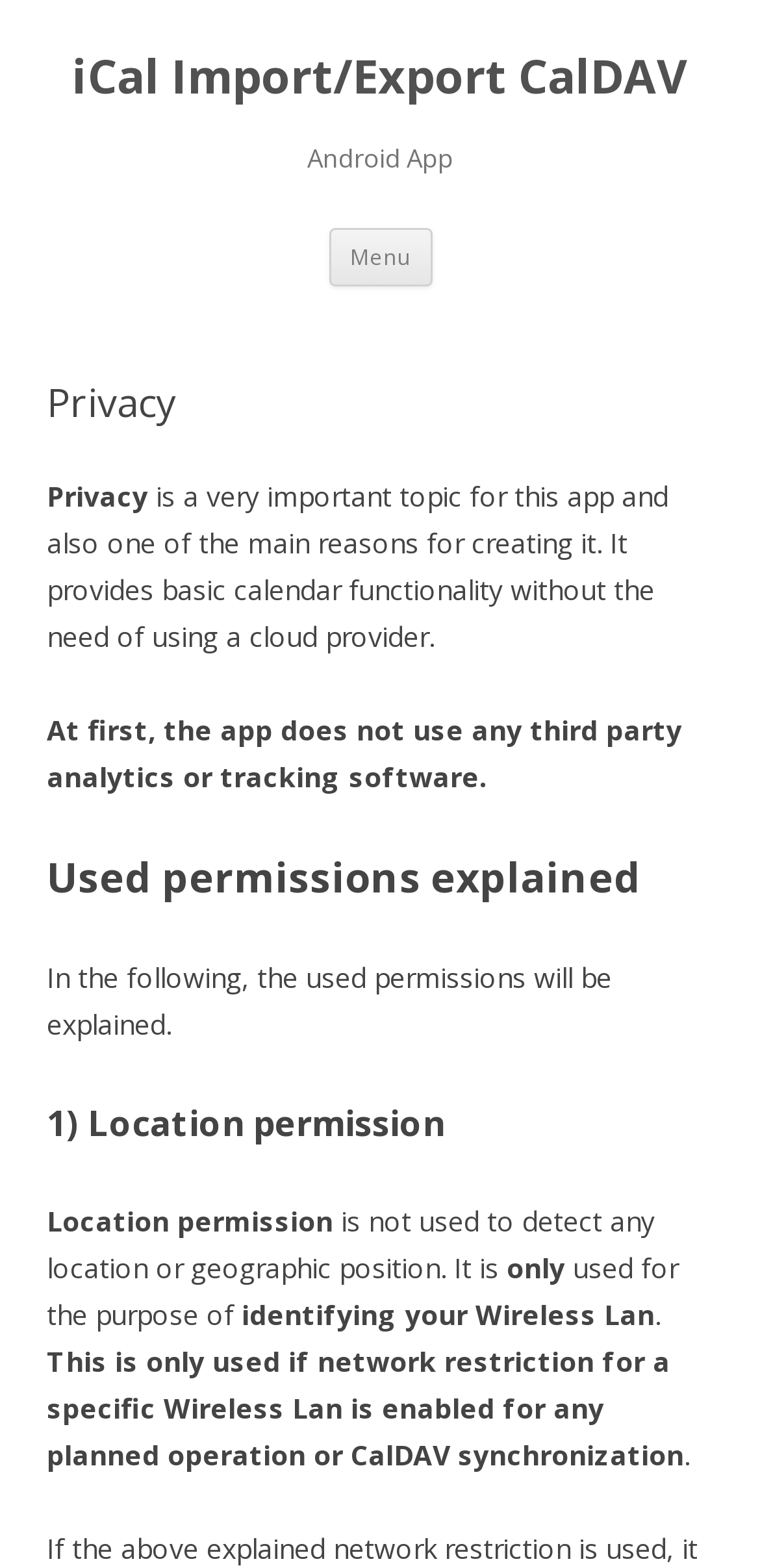What is the app's stance on third-party analytics or tracking software?
Based on the content of the image, thoroughly explain and answer the question.

According to the webpage, at first, the app does not use any third-party analytics or tracking software, which is an important aspect of its privacy policy.